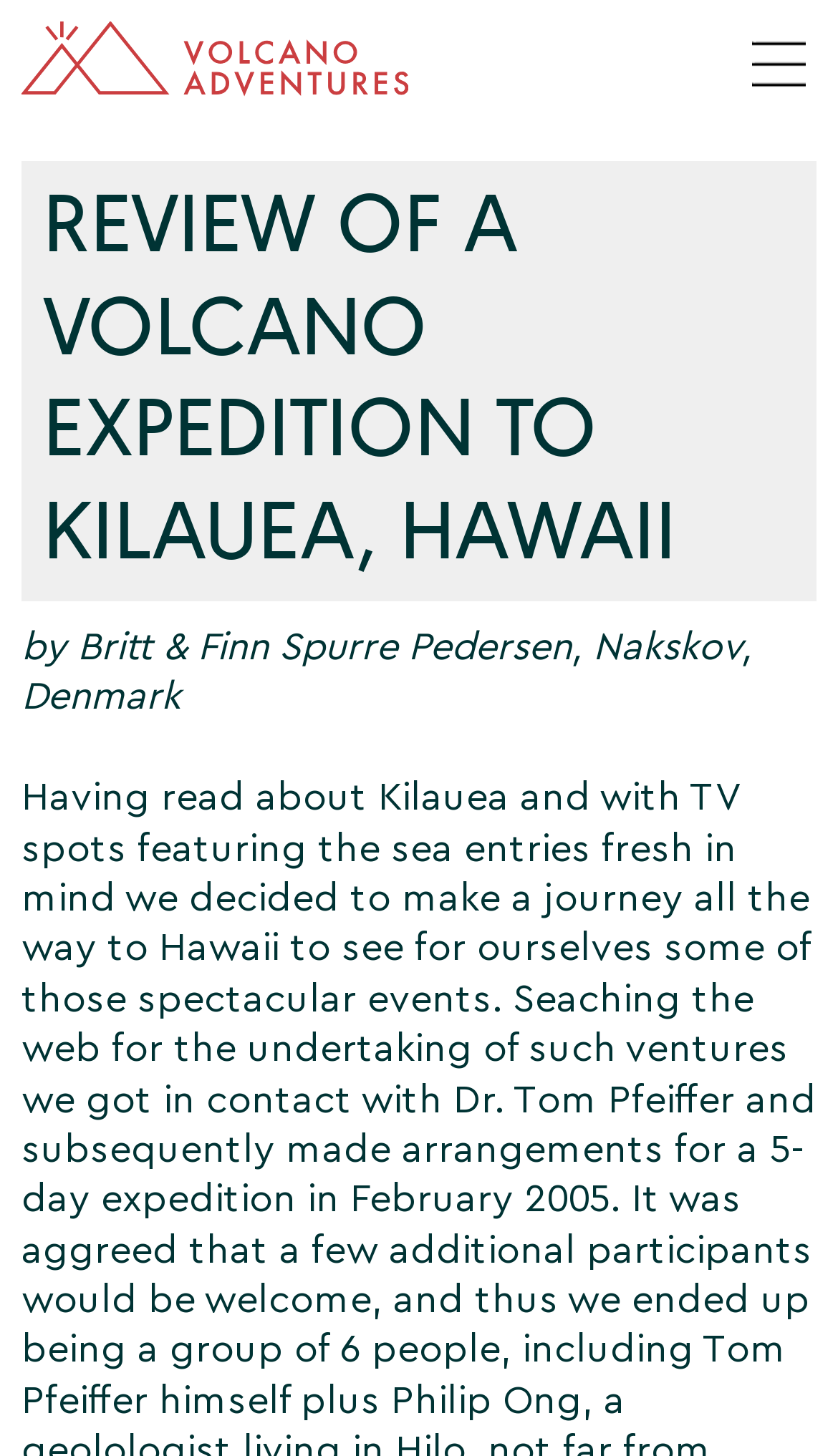Please examine the image and provide a detailed answer to the question: How many language options are available on the webpage?

The question can be answered by looking at the language options available at the bottom of the webpage, which are 'EN', 'DE', and 'FR', making a total of 3 language options.